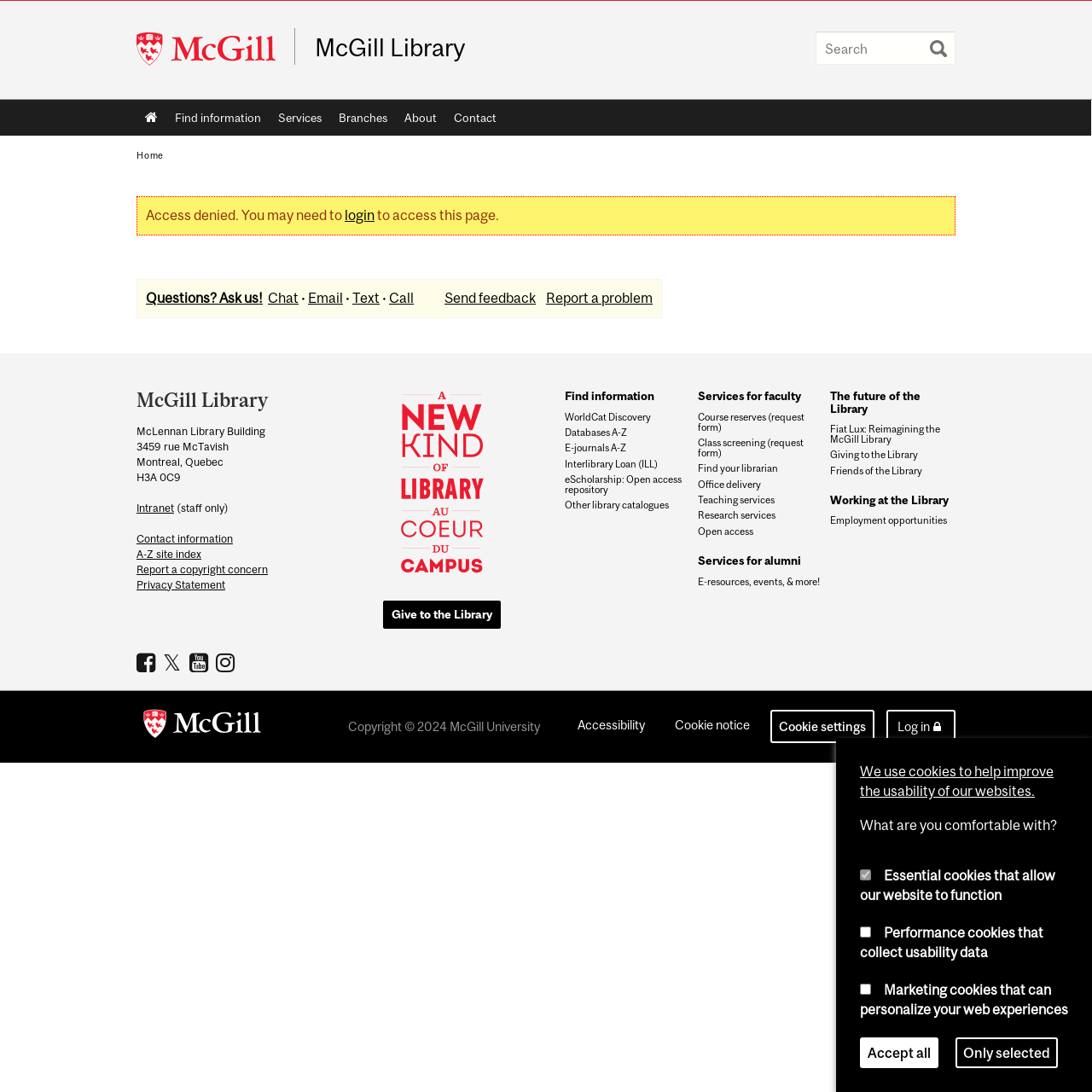Identify the bounding box coordinates of the clickable region required to complete the instruction: "Log in to access the page". The coordinates should be given as four float numbers within the range of 0 and 1, i.e., [left, top, right, bottom].

[0.316, 0.19, 0.343, 0.204]